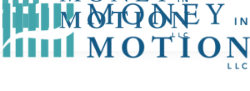Detail all significant aspects of the image you see.

The image displays the logo of "Money in Motion, LLC," prominently featuring a stylized representation that emphasizes the themes of finance and movement. The logo design incorporates a graphical element symbolizing growth or upward trends, layered alongside the company name, which is rendered in a bold, modern typeface. The overall aesthetic conveys a sense of professionalism and innovation, aligning with the company's mission to facilitate inclusive supply chain finance, particularly in sectors such as agriculture and food production. This connection is reinforced by the context of their focus on supporting farmers and suppliers in regions like Kenya, highlighting their commitment to sustainable business practices.